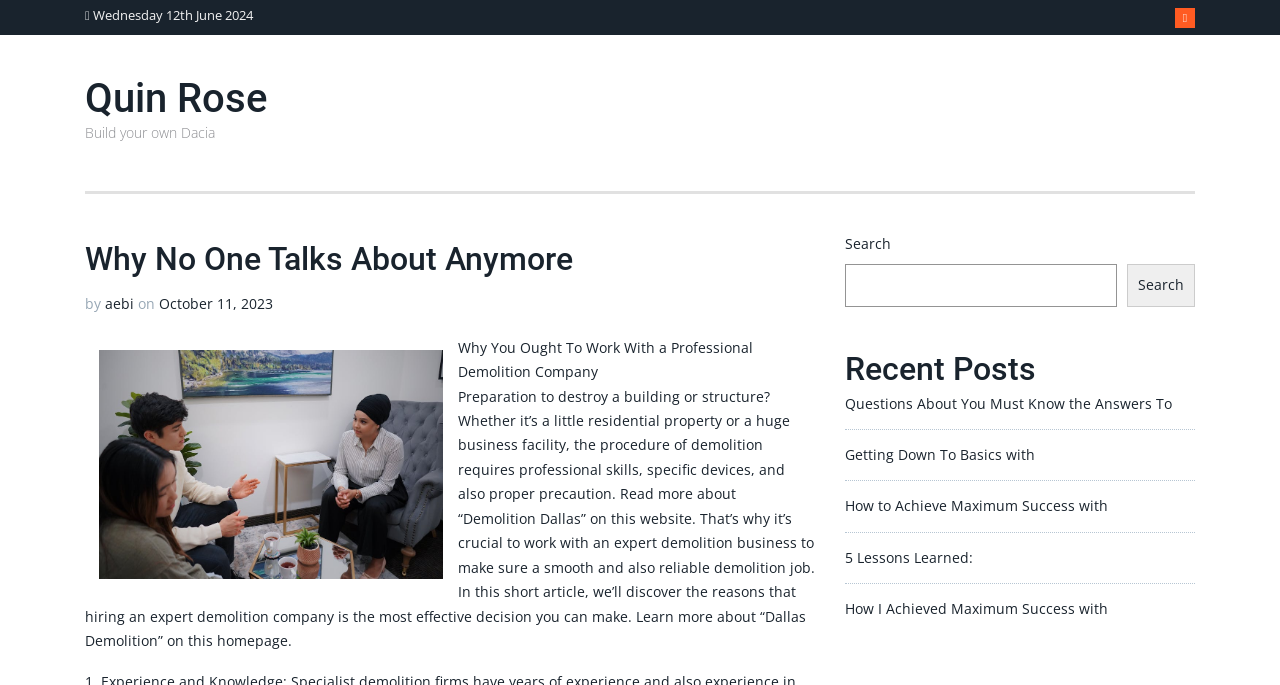Determine the bounding box coordinates of the element's region needed to click to follow the instruction: "Read Questions About You Must Know the Answers To". Provide these coordinates as four float numbers between 0 and 1, formatted as [left, top, right, bottom].

[0.66, 0.575, 0.916, 0.603]